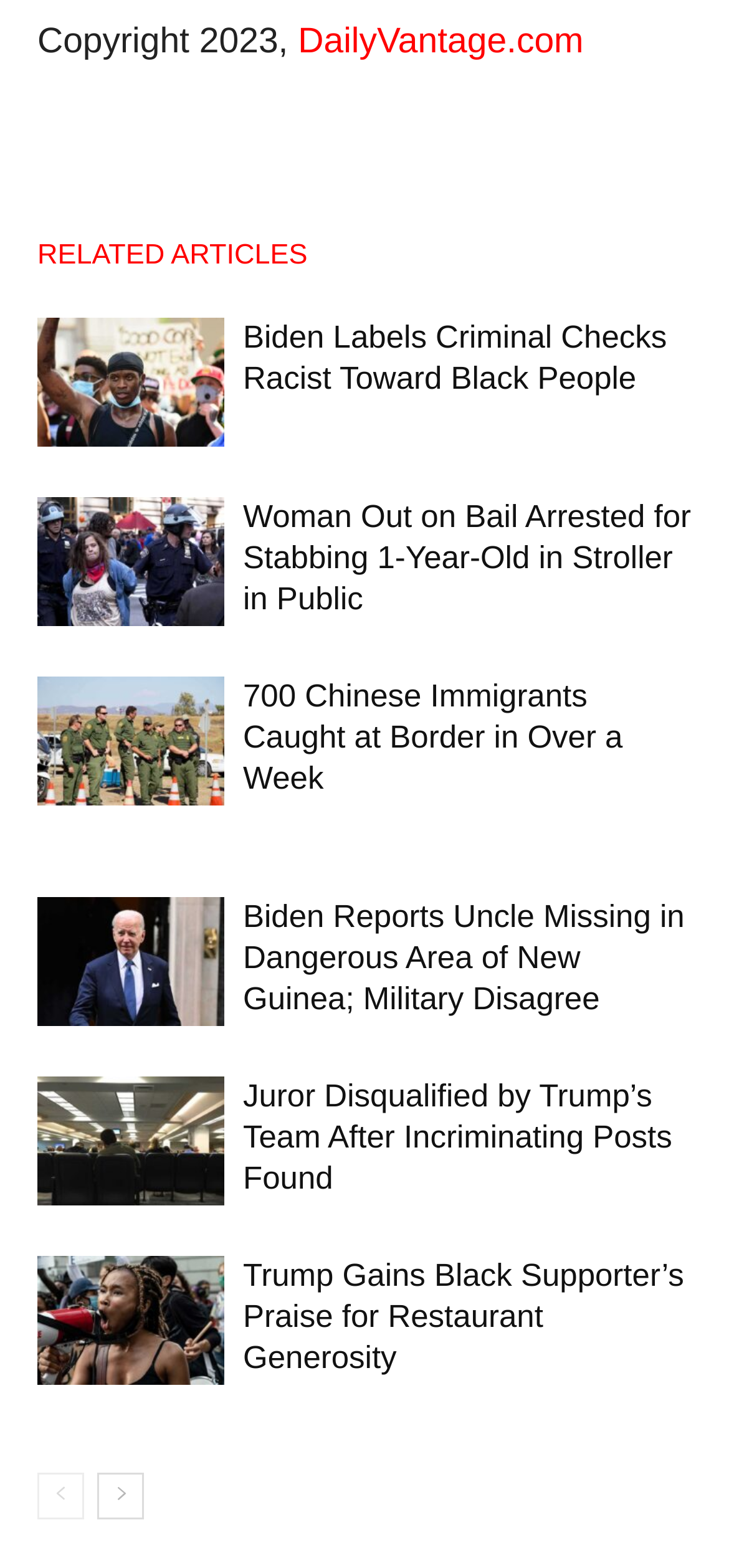Show the bounding box coordinates of the element that should be clicked to complete the task: "Go to 'next-page'".

[0.133, 0.939, 0.197, 0.969]